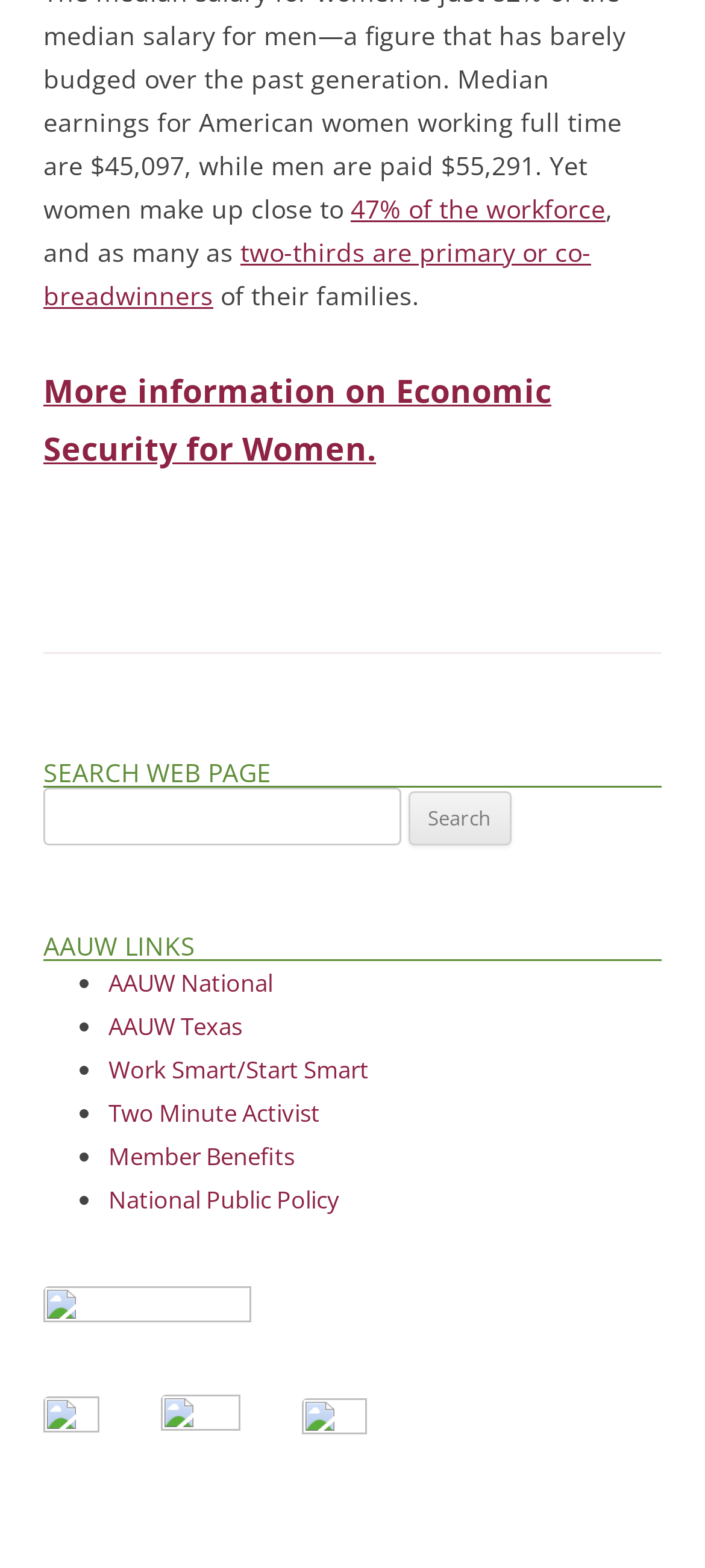What is the purpose of the textbox?
Please provide a single word or phrase in response based on the screenshot.

Search for: